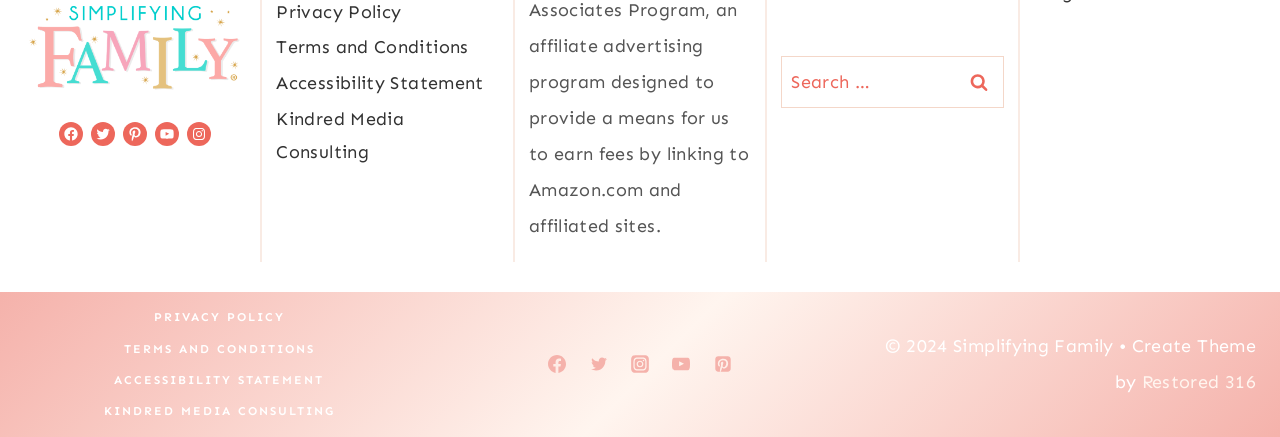What is the copyright year of the website?
Please interpret the details in the image and answer the question thoroughly.

The copyright year of the website is located at the bottom of the webpage, and it is mentioned as '© 2024 Simplifying Family'.